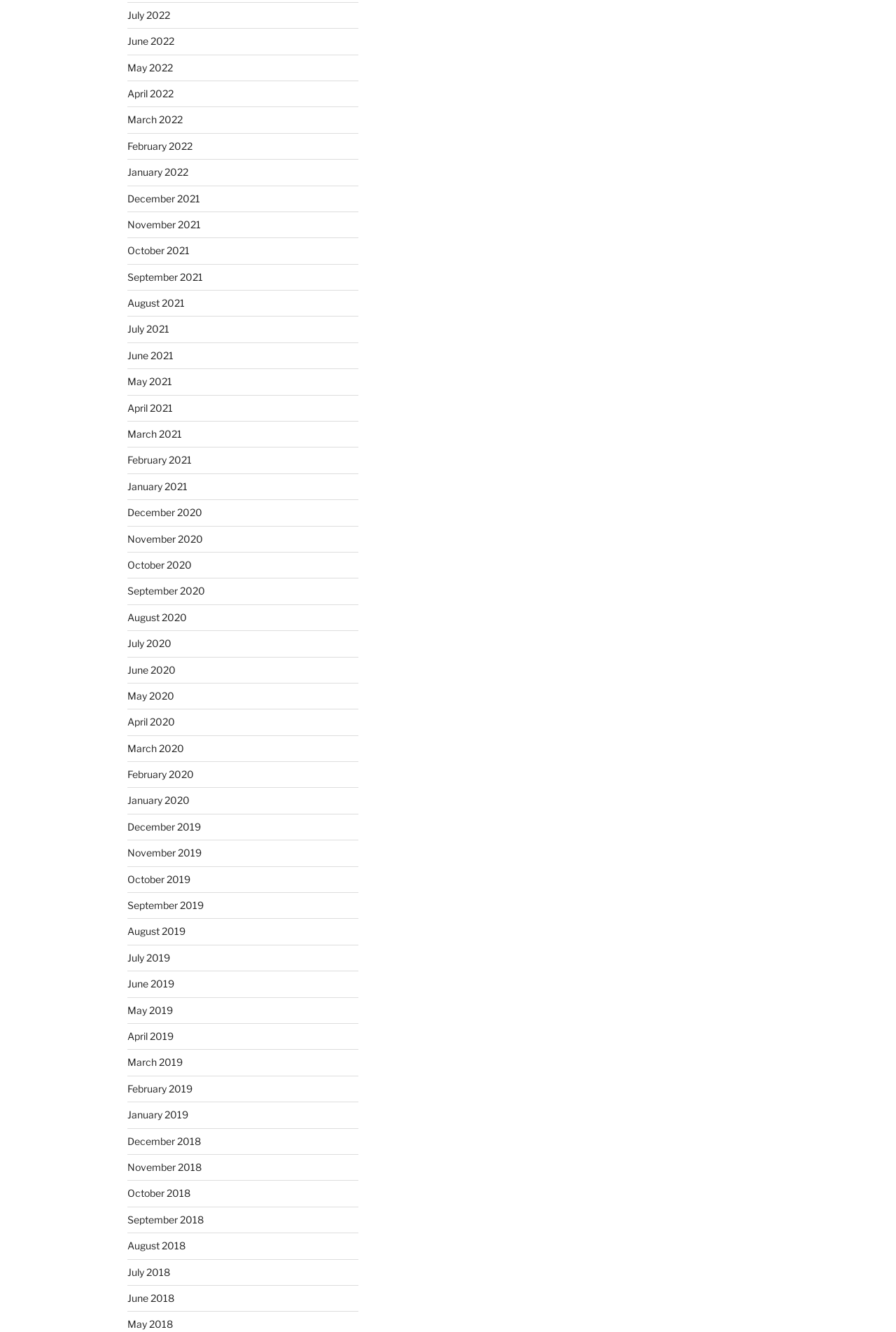What is the most recent month listed? Observe the screenshot and provide a one-word or short phrase answer.

July 2022